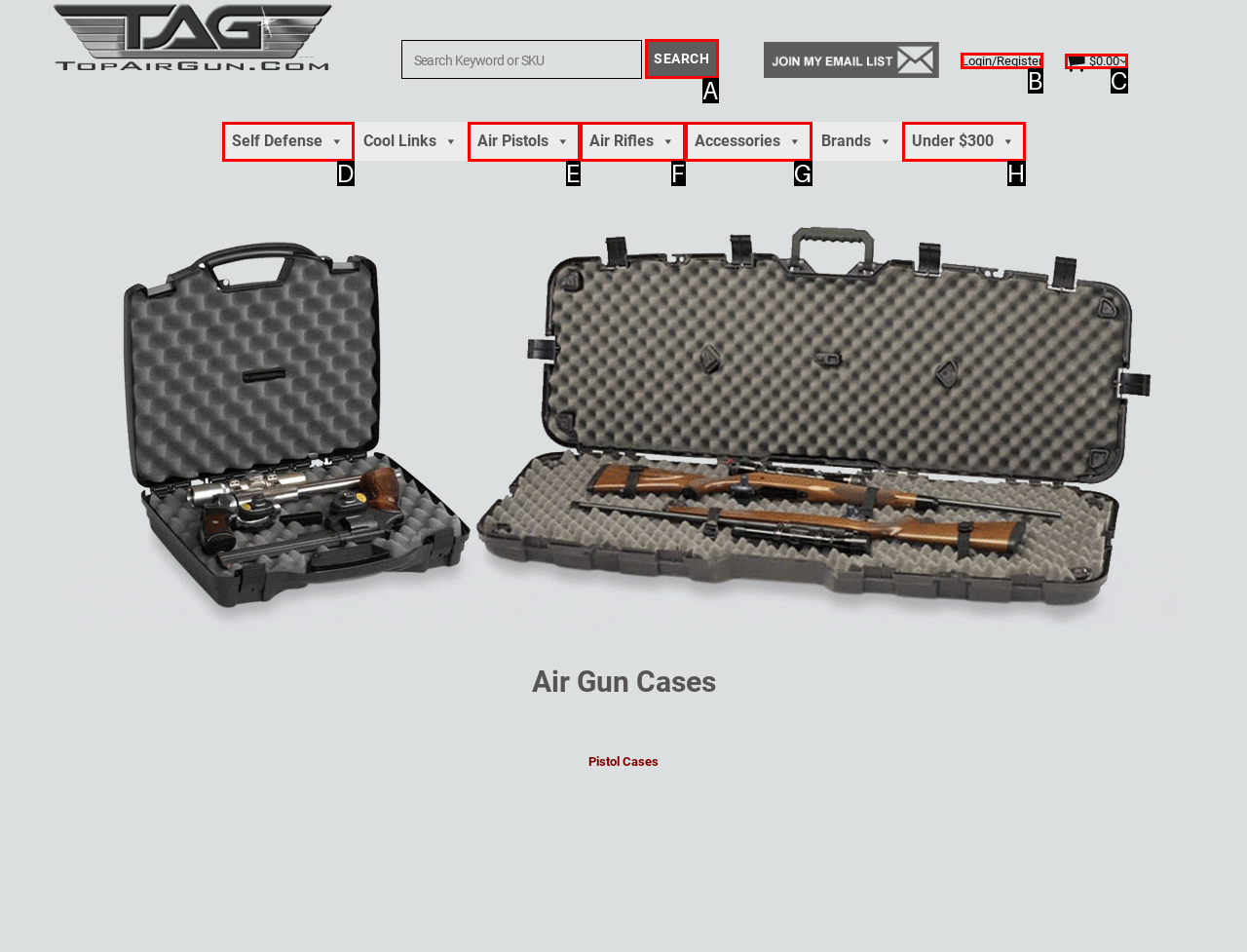What letter corresponds to the UI element to complete this task: Click on the login or register link
Answer directly with the letter.

B